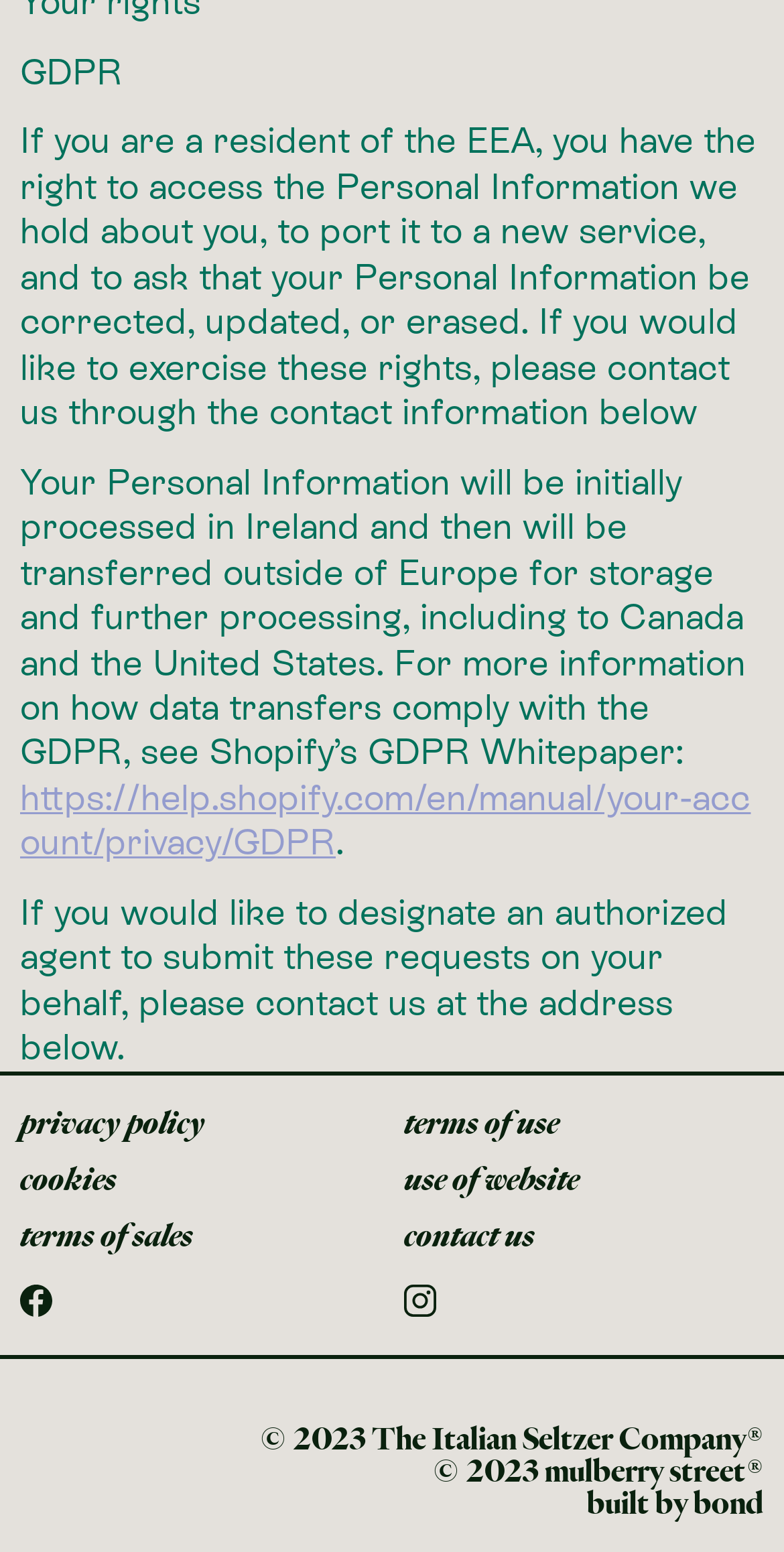Given the description "aria-label="Facebook"", provide the bounding box coordinates of the corresponding UI element.

[0.026, 0.828, 0.485, 0.852]